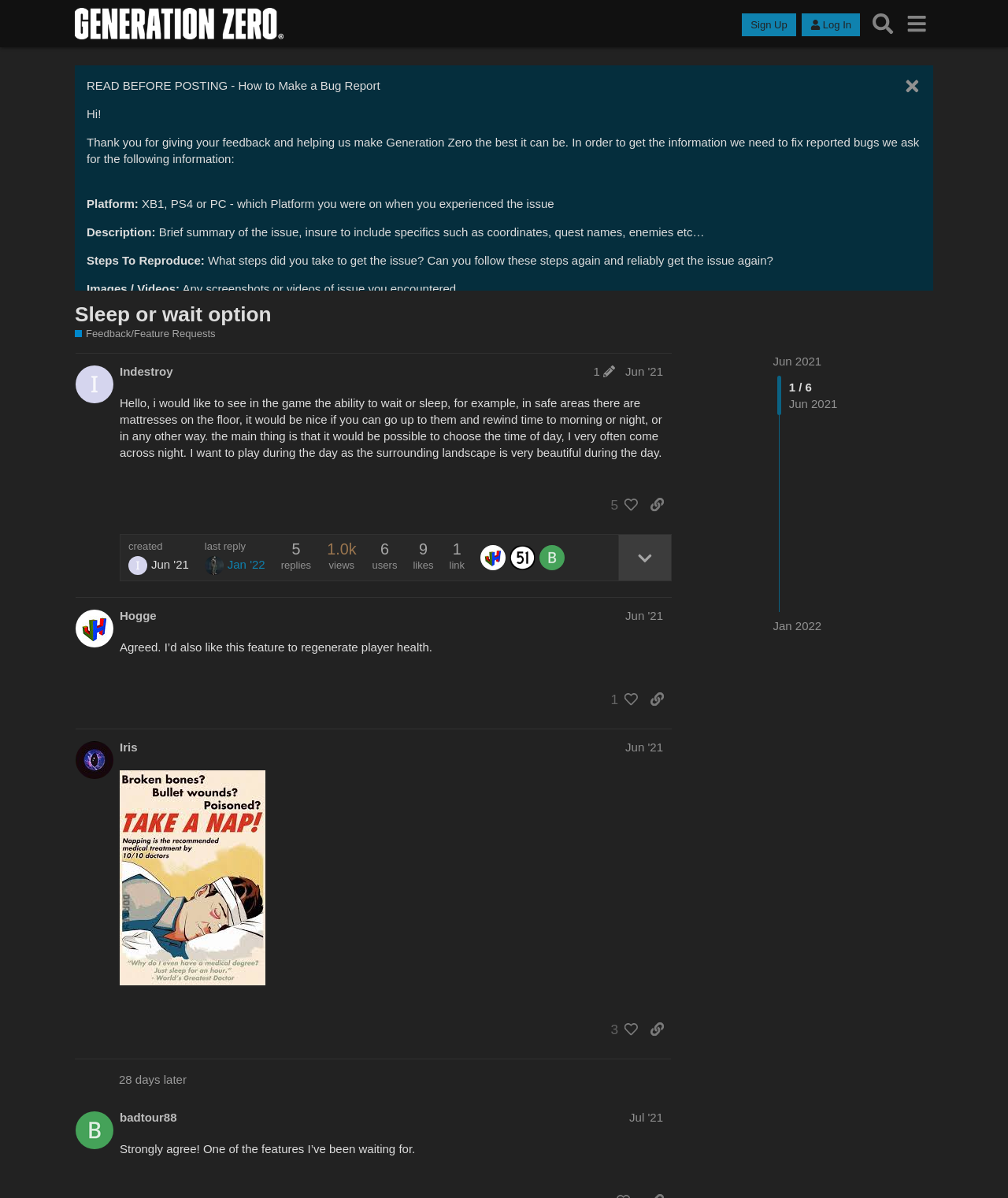Extract the main headline from the webpage and generate its text.

Sleep or wait option